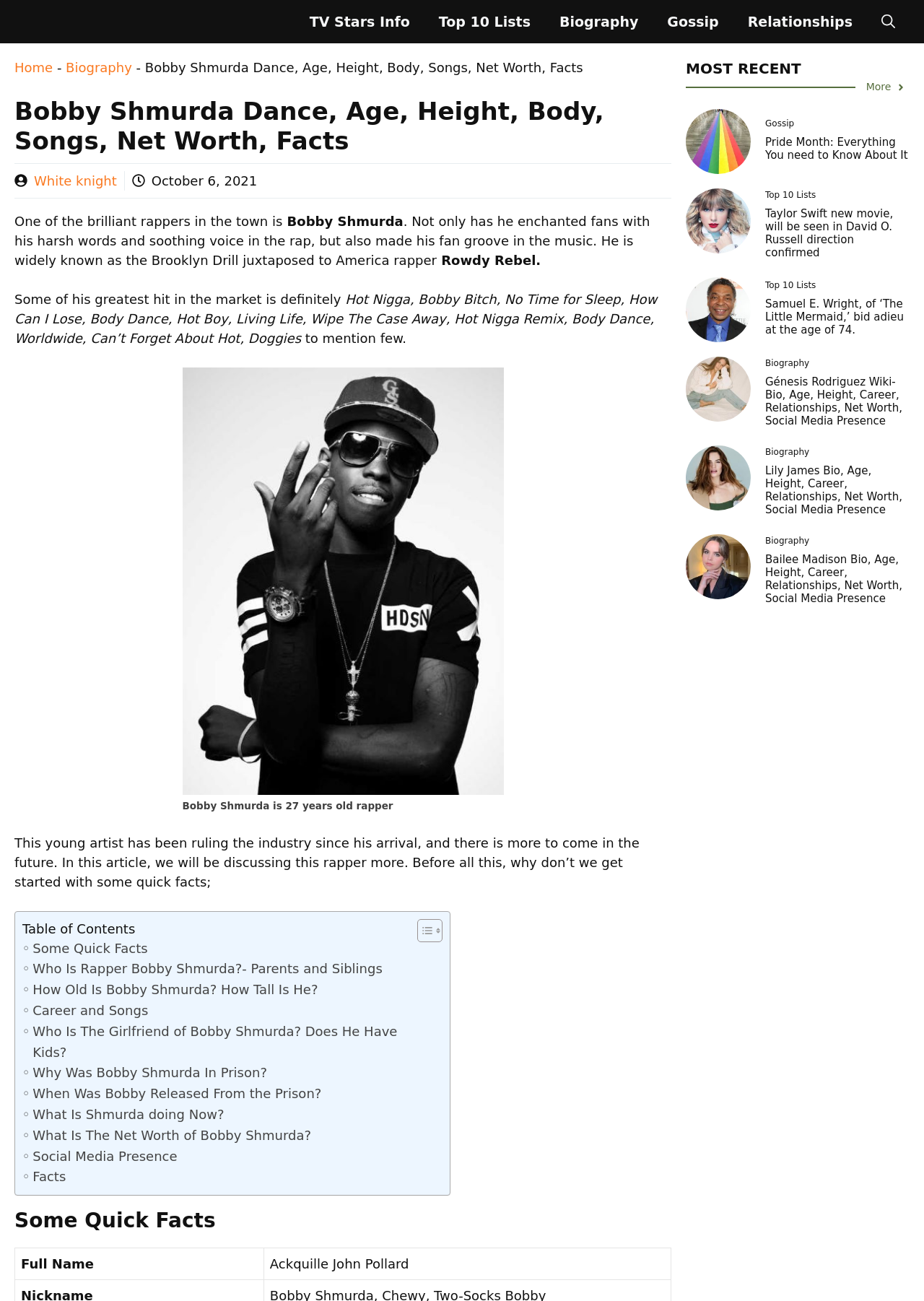How many links are there in the table of contents?
Please give a detailed and elaborate explanation in response to the question.

The table of contents has 10 links, which are 'Some Quick Facts', 'Who Is Rapper Bobby Shmurda?- Parents and Siblings', 'How Old Is Bobby Shmurda? How Tall Is He?', 'Career and Songs', 'Who Is The Girlfriend of Bobby Shmurda? Does He Have Kids?', 'Why Was Bobby Shmurda In Prison?', 'When Was Bobby Released From the Prison?', 'What Is Shmurda doing Now?', 'What Is The Net Worth of Bobby Shmurda?', and 'Social Media Presence'.